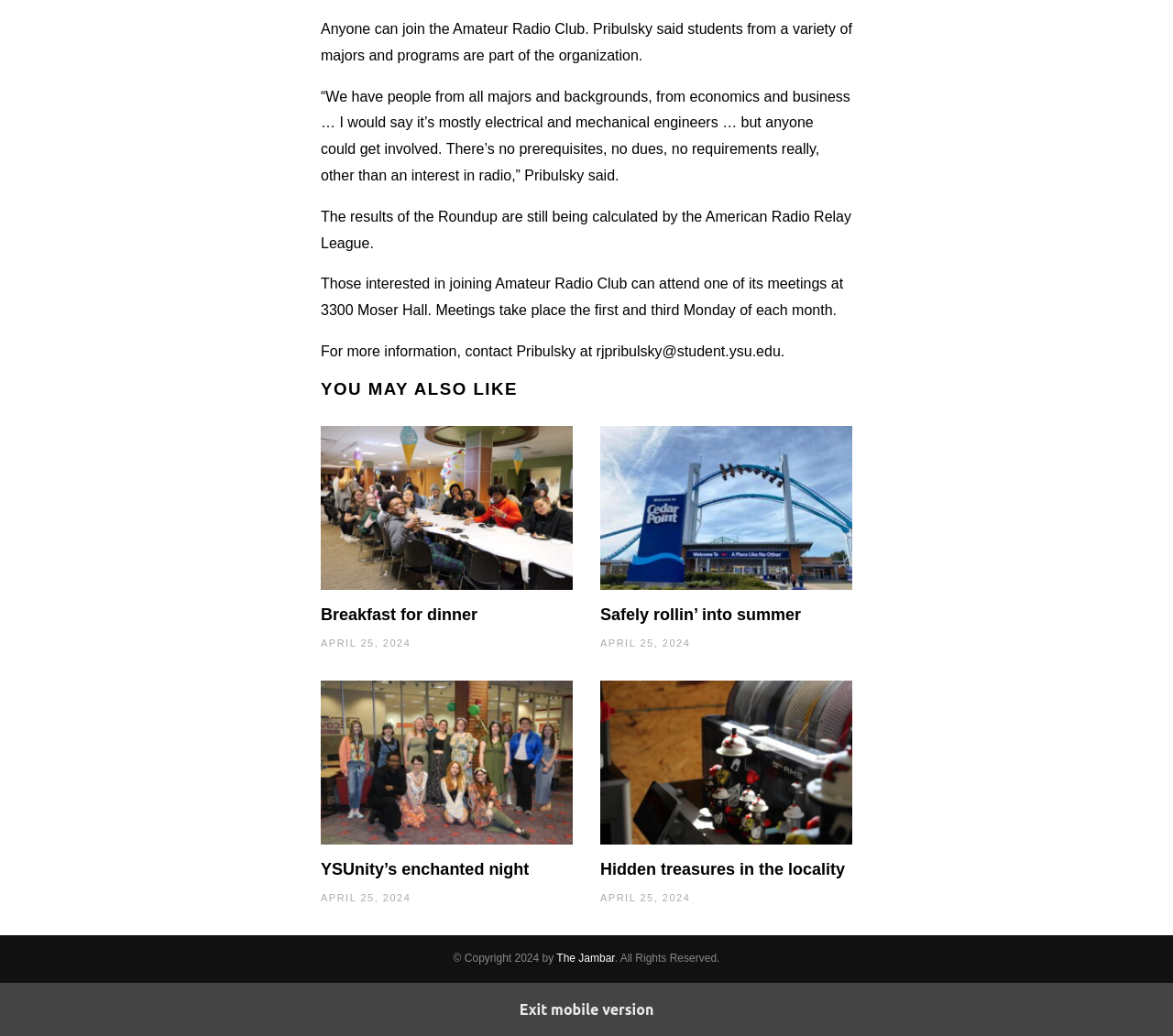Locate the bounding box of the UI element described in the following text: "The Jambar".

[0.474, 0.919, 0.524, 0.931]